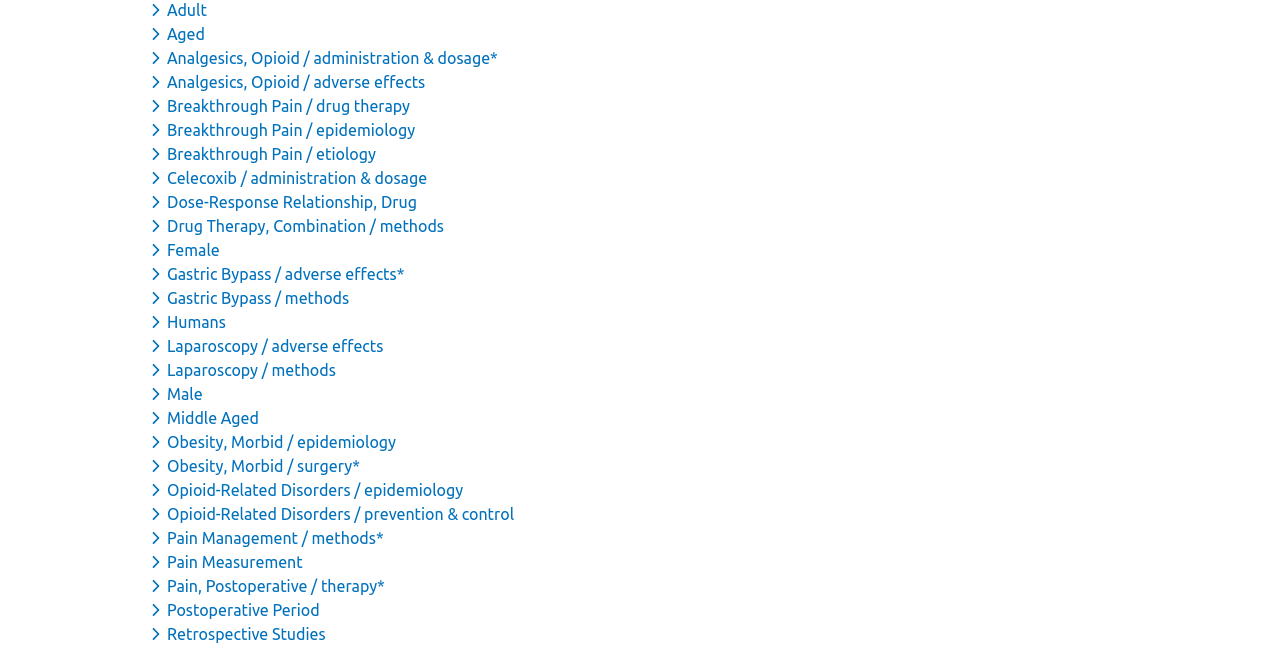Identify the coordinates of the bounding box for the element that must be clicked to accomplish the instruction: "Toggle dropdown menu for keyword Adult".

[0.117, 0.002, 0.165, 0.029]